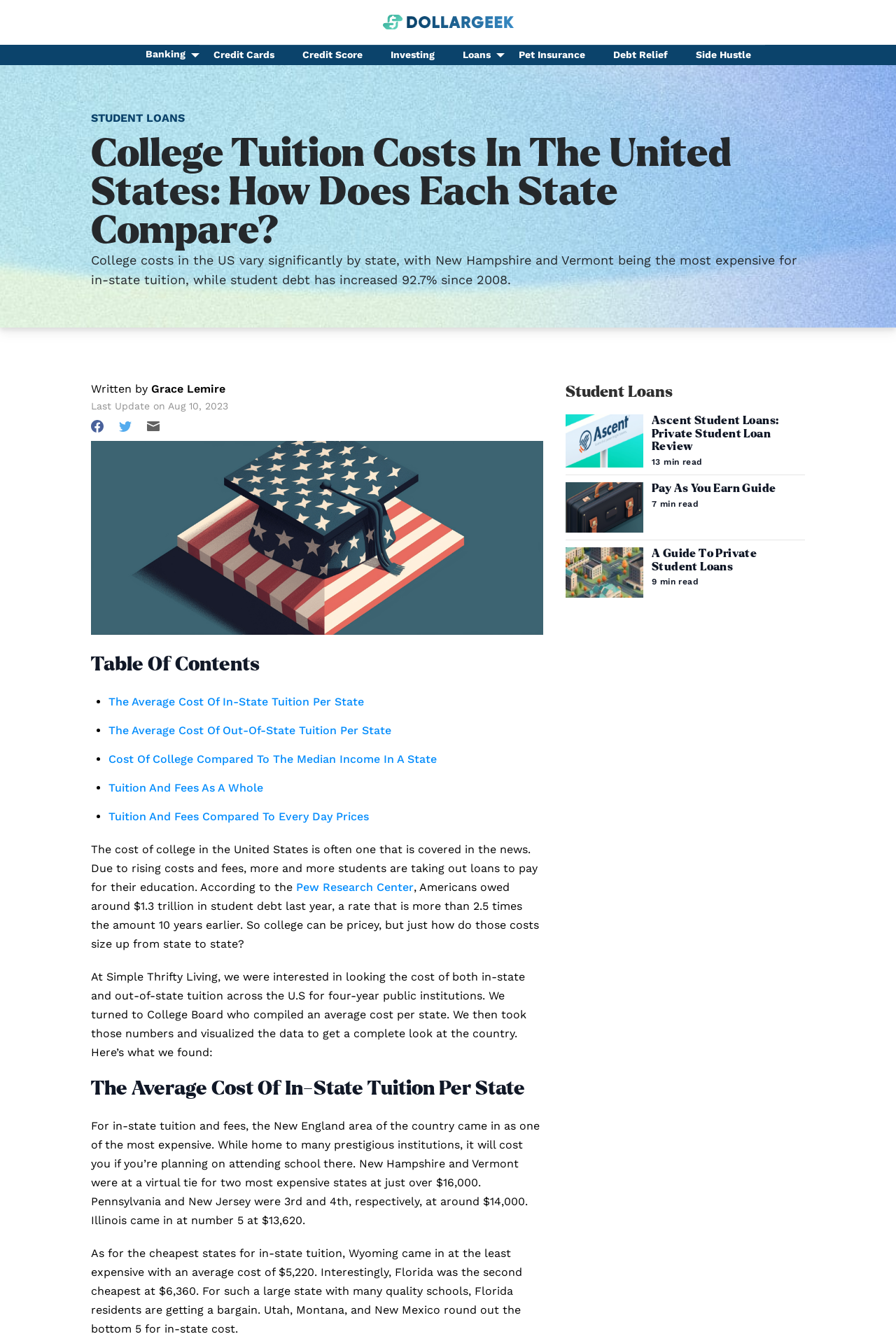Given the element description, predict the bounding box coordinates in the format (top-left x, top-left y, bottom-right x, bottom-right y), using floating point numbers between 0 and 1: Debt Relief

[0.668, 0.034, 0.761, 0.049]